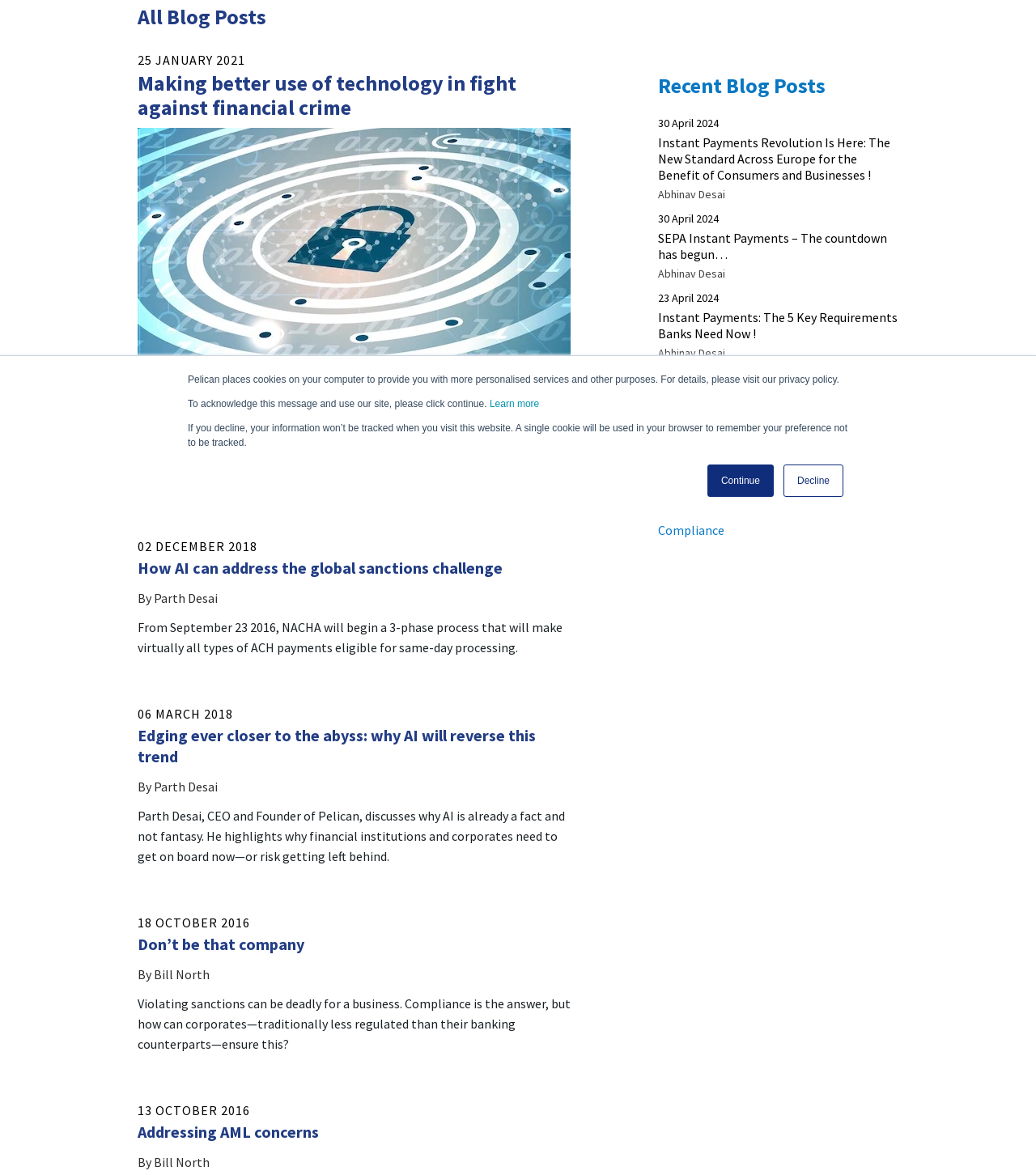Extract the bounding box coordinates for the UI element described as: "Don’t be that company".

[0.133, 0.795, 0.294, 0.812]